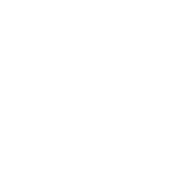Describe the image with as much detail as possible.

The image features a beautifully designed icon or logo that likely represents a business or brand. Given the surrounding context from the webpage, it could relate to the floral design industry, enhancing the aesthetic appeal of the “Leave a Reply” section. This section invites users to engage by leaving comments, emphasizing interaction within a community focused on florals and events. The icon's elegant design aligns with themes of creativity and personalized service that are commonly found in floral and event planning. It's a visual cue that contributes to the overall branding and atmosphere of the website, inviting visitors to connect and share their thoughts.